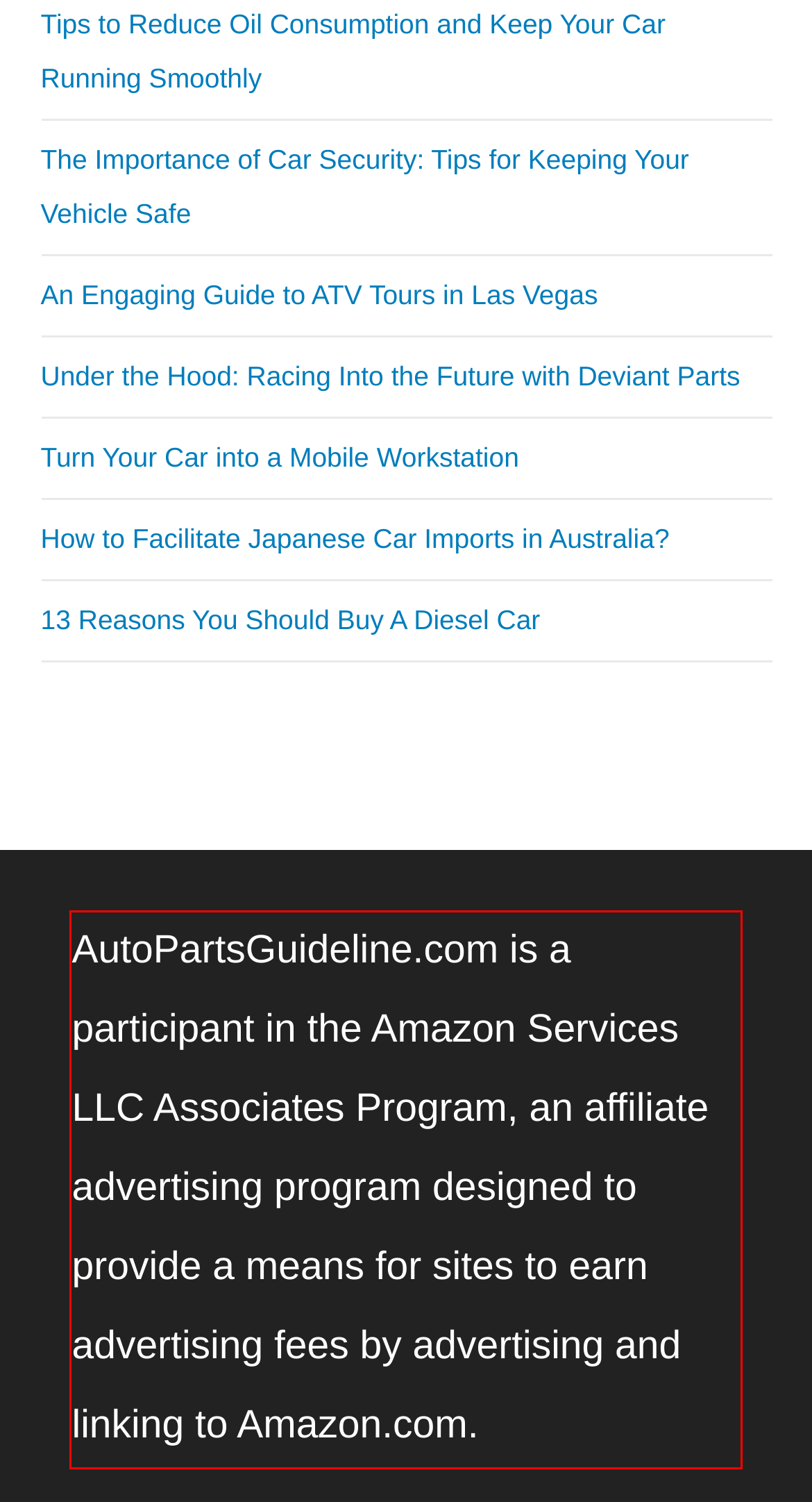In the screenshot of the webpage, find the red bounding box and perform OCR to obtain the text content restricted within this red bounding box.

AutoPartsGuideline.com is a participant in the Amazon Services LLC Associates Program, an affiliate advertising program designed to provide a means for sites to earn advertising fees by advertising and linking to Amazon.com.